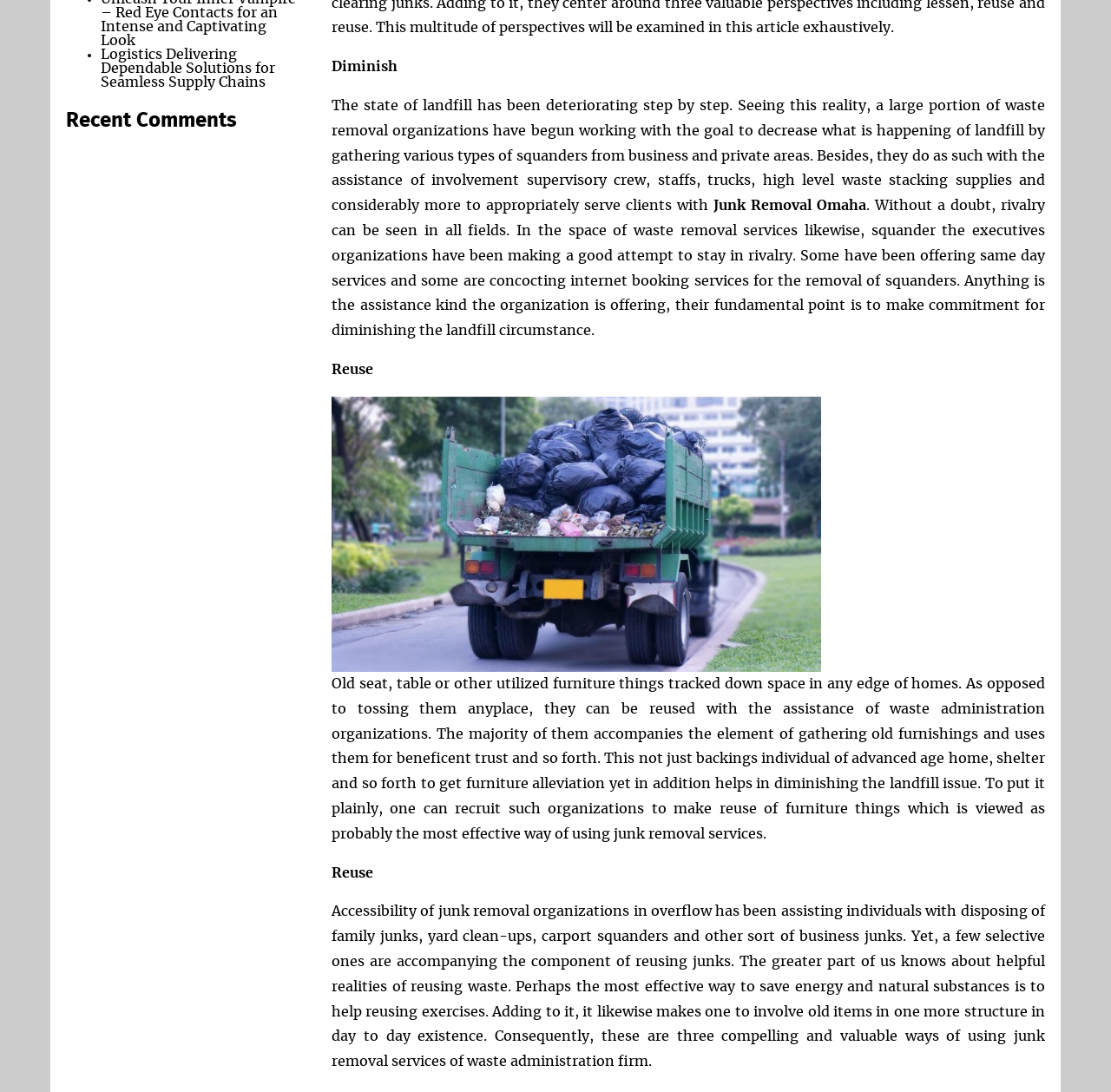Determine the bounding box of the UI component based on this description: "Junk Removal Omaha". The bounding box coordinates should be four float values between 0 and 1, i.e., [left, top, right, bottom].

[0.642, 0.182, 0.78, 0.195]